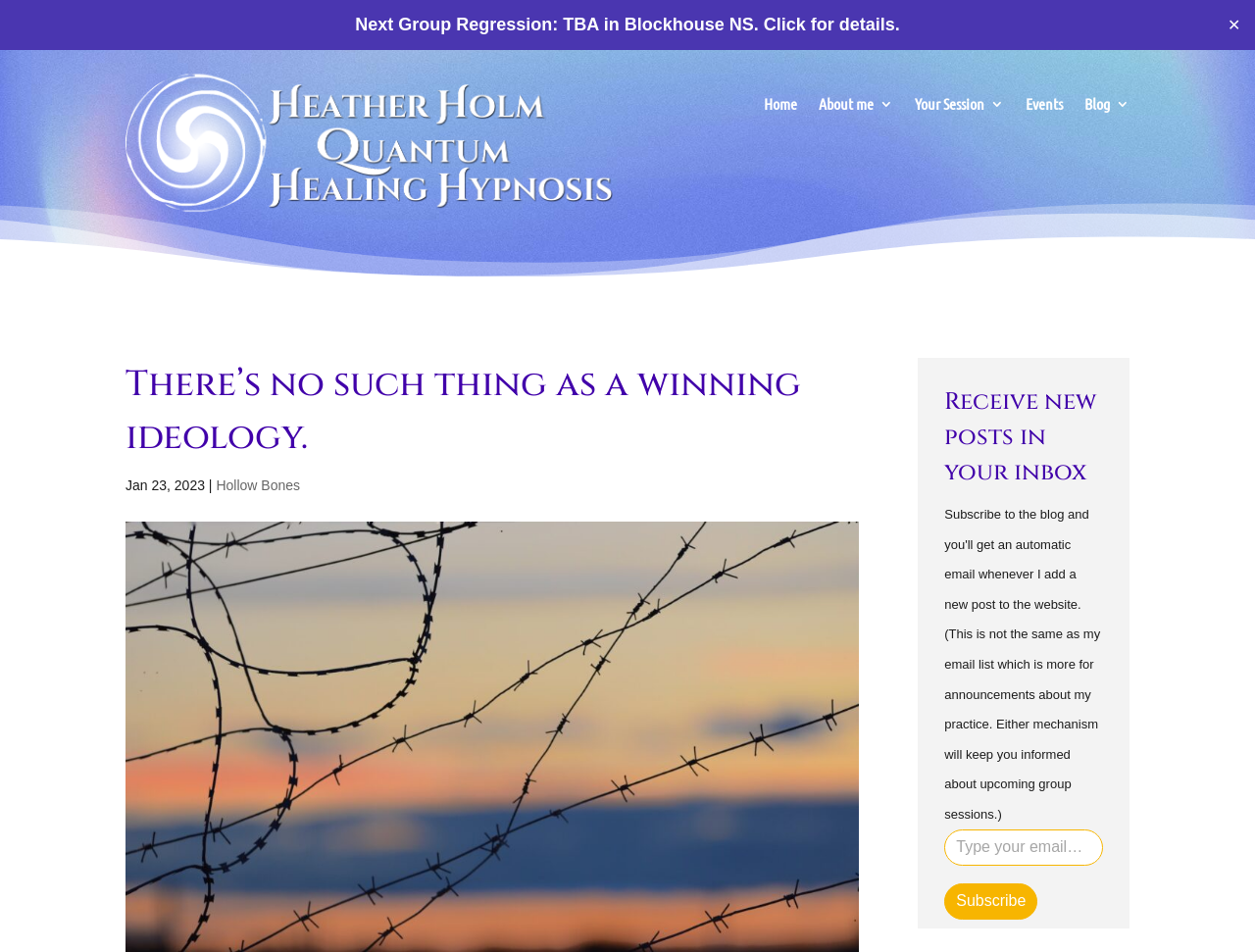Explain in detail what you observe on this webpage.

This webpage appears to be a blog or personal website, with a focus on the author's thoughts and writings. The main title of the page is "There's no such thing as a winning ideology," which is also the title of a blog post or article. 

At the top of the page, there is a navigation menu with links to "Home", "About me 3", "Your Session 3", "Events", and "Blog 3". Below this menu, there is a logo for "Heather Holm Quantum Healing Hypnosis" on the left side, and a "Next Group Regression" link on the right side. 

The main content of the page is a blog post or article, which discusses the war in Ukraine and ideologies. The post is dated "Jan 23, 2023" and has a link to "Hollow Bones" within the text. 

On the right side of the page, there is a section to receive new posts in your inbox, where you can enter your email address and subscribe. There is also a "Close" button at the top right corner of the page.